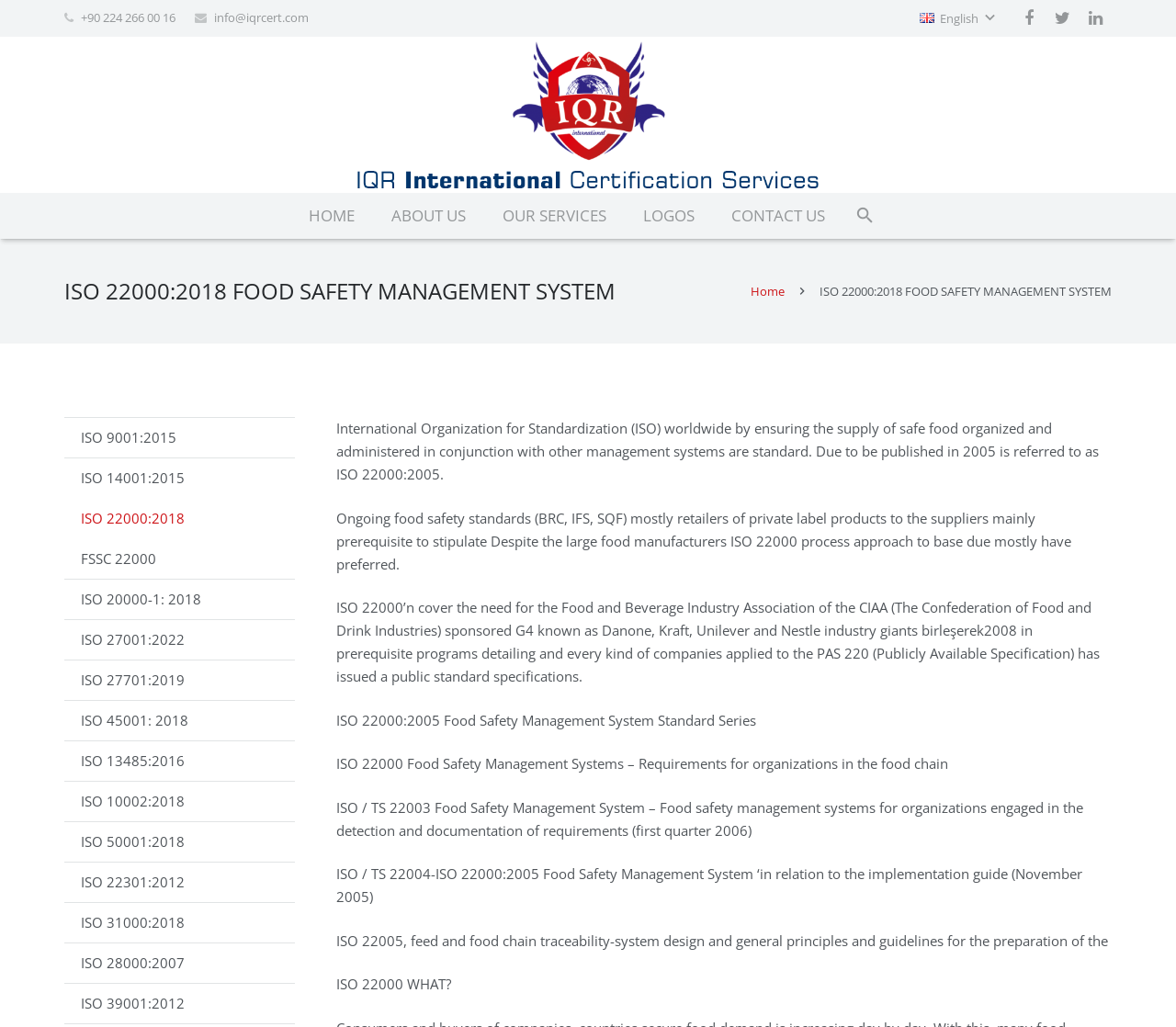Specify the bounding box coordinates of the element's area that should be clicked to execute the given instruction: "View the 'About' page". The coordinates should be four float numbers between 0 and 1, i.e., [left, top, right, bottom].

None